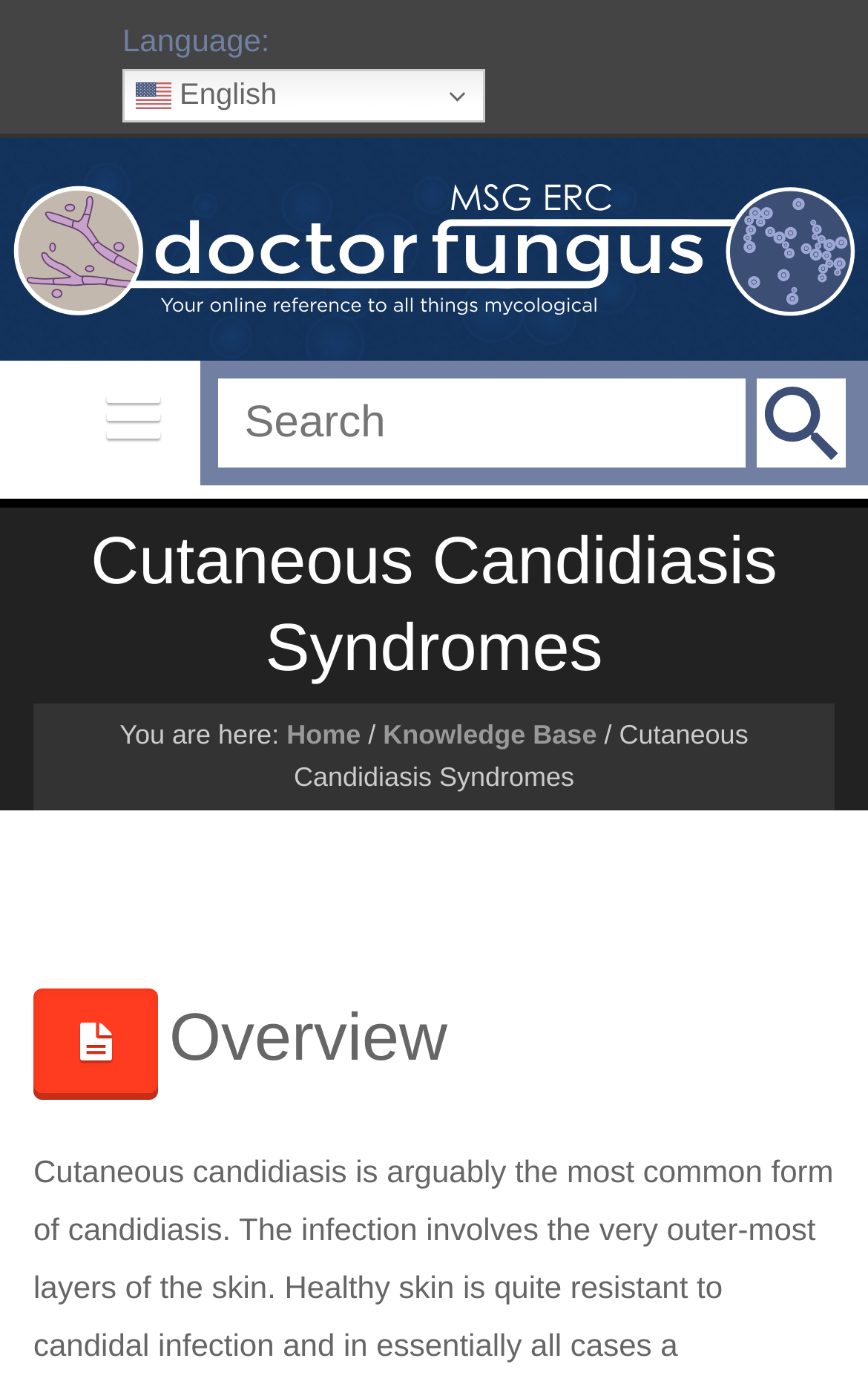Please provide a detailed answer to the question below based on the screenshot: 
What is the purpose of the textbox?

I found a textbox with a placeholder 'Search', which suggests that the purpose of the textbox is to allow users to search for something on the webpage.